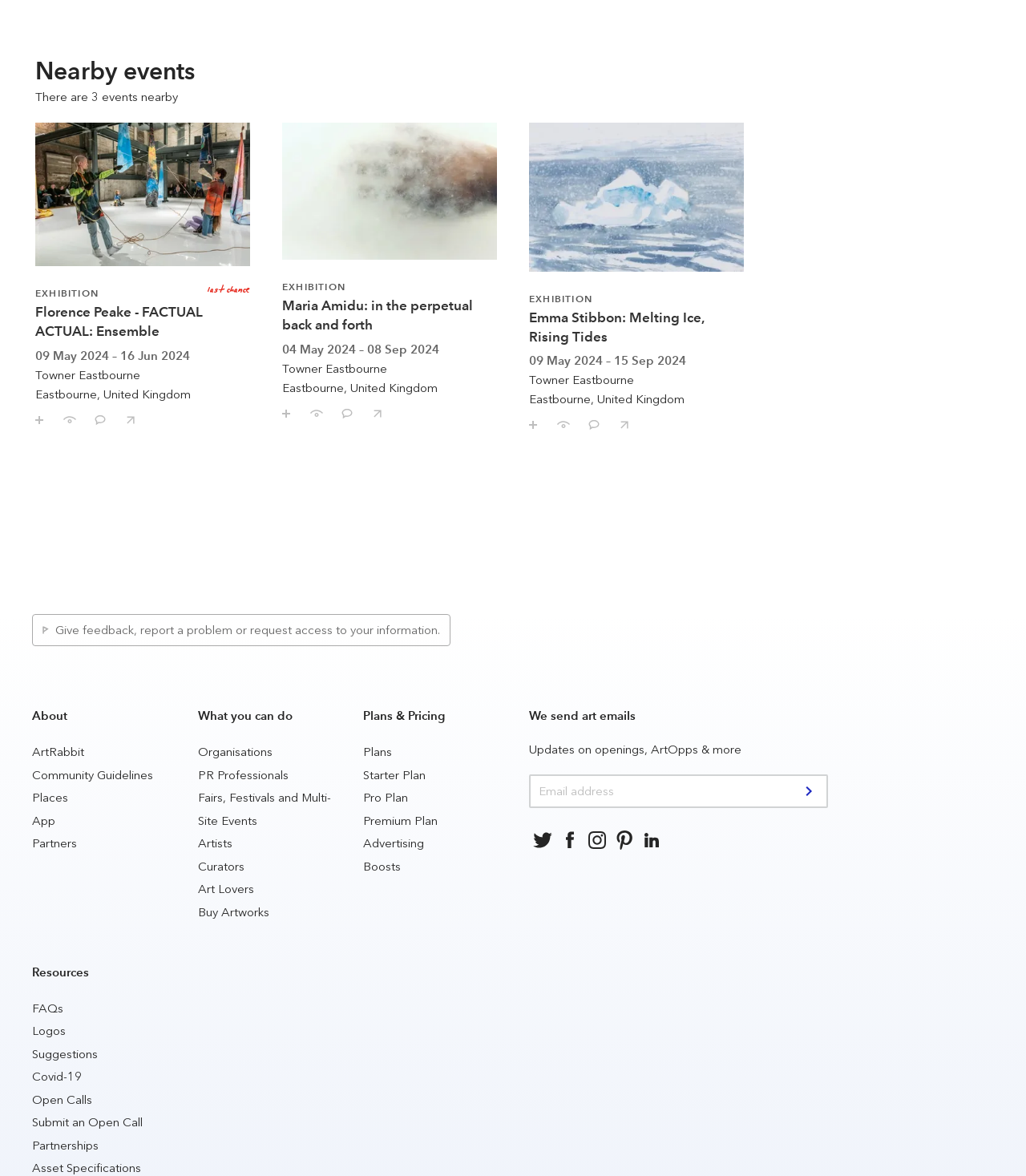Respond to the following question with a brief word or phrase:
What is the title of the nearby events section?

Nearby events